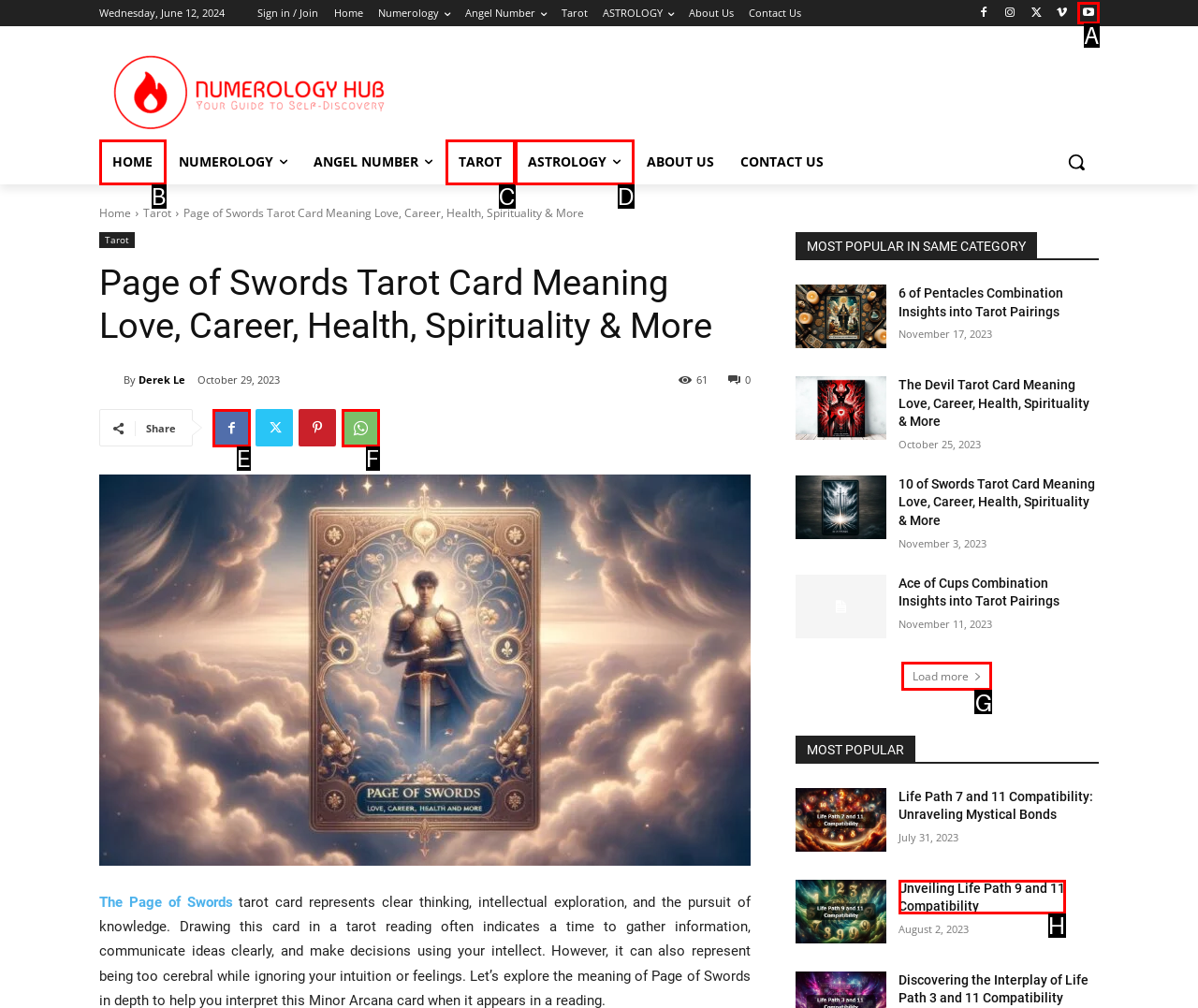Decide which UI element to click to accomplish the task: Load more articles
Respond with the corresponding option letter.

G